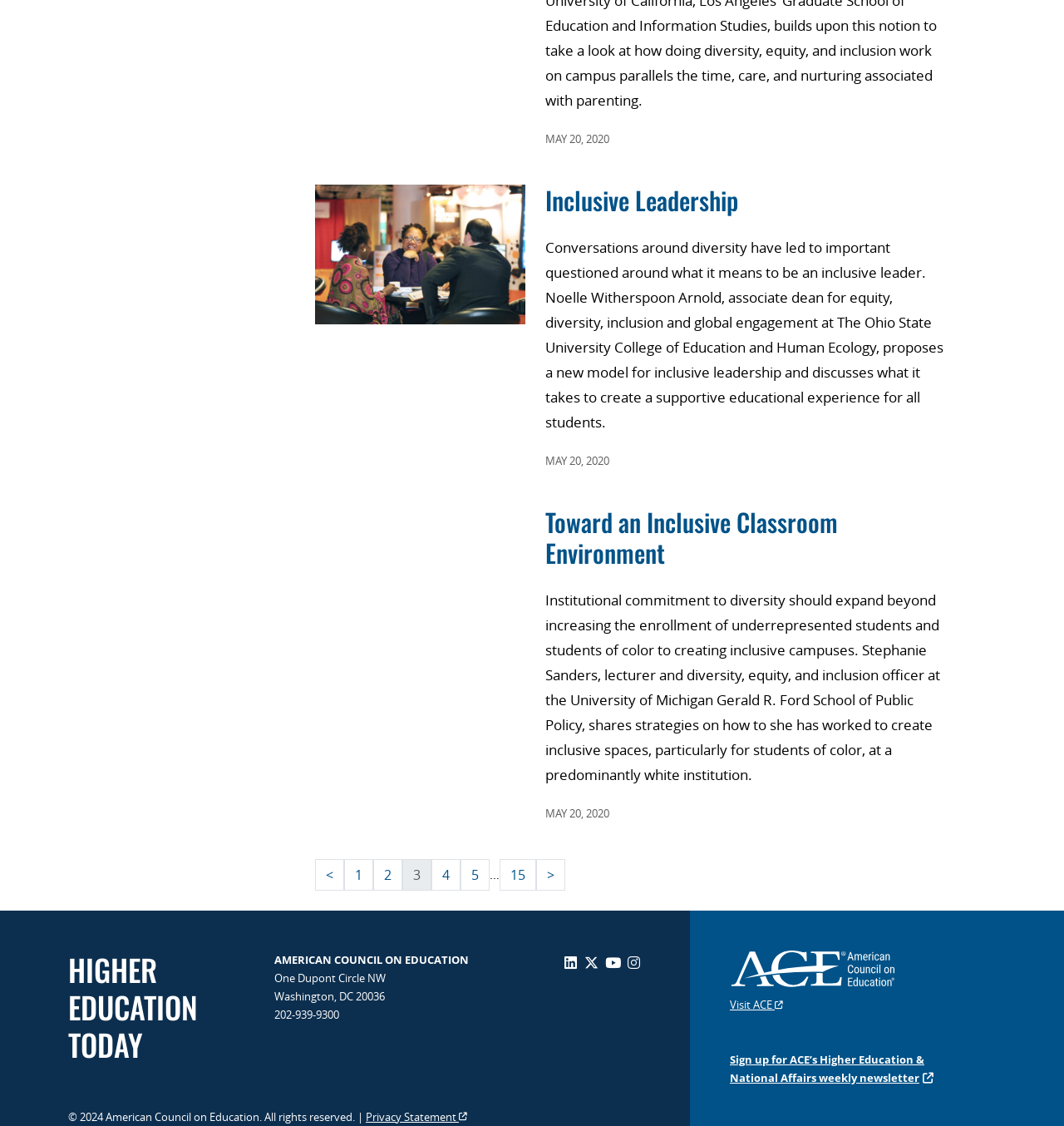What is the date of the first article?
Give a one-word or short phrase answer based on the image.

MAY 20, 2020